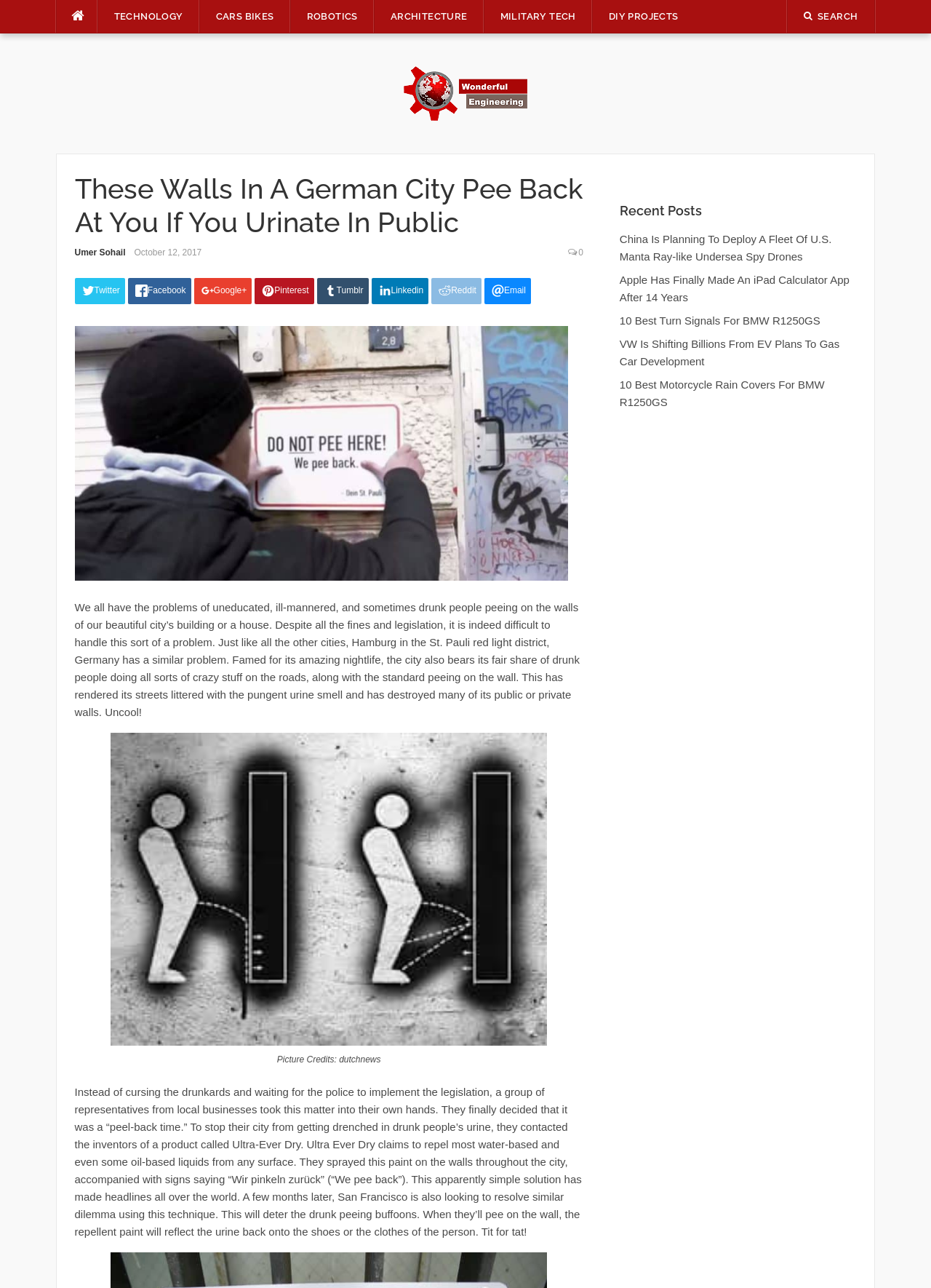What is the consequence of peeing on the wall with Ultra-Ever Dry paint?
Please answer using one word or phrase, based on the screenshot.

Urine reflects back onto the person